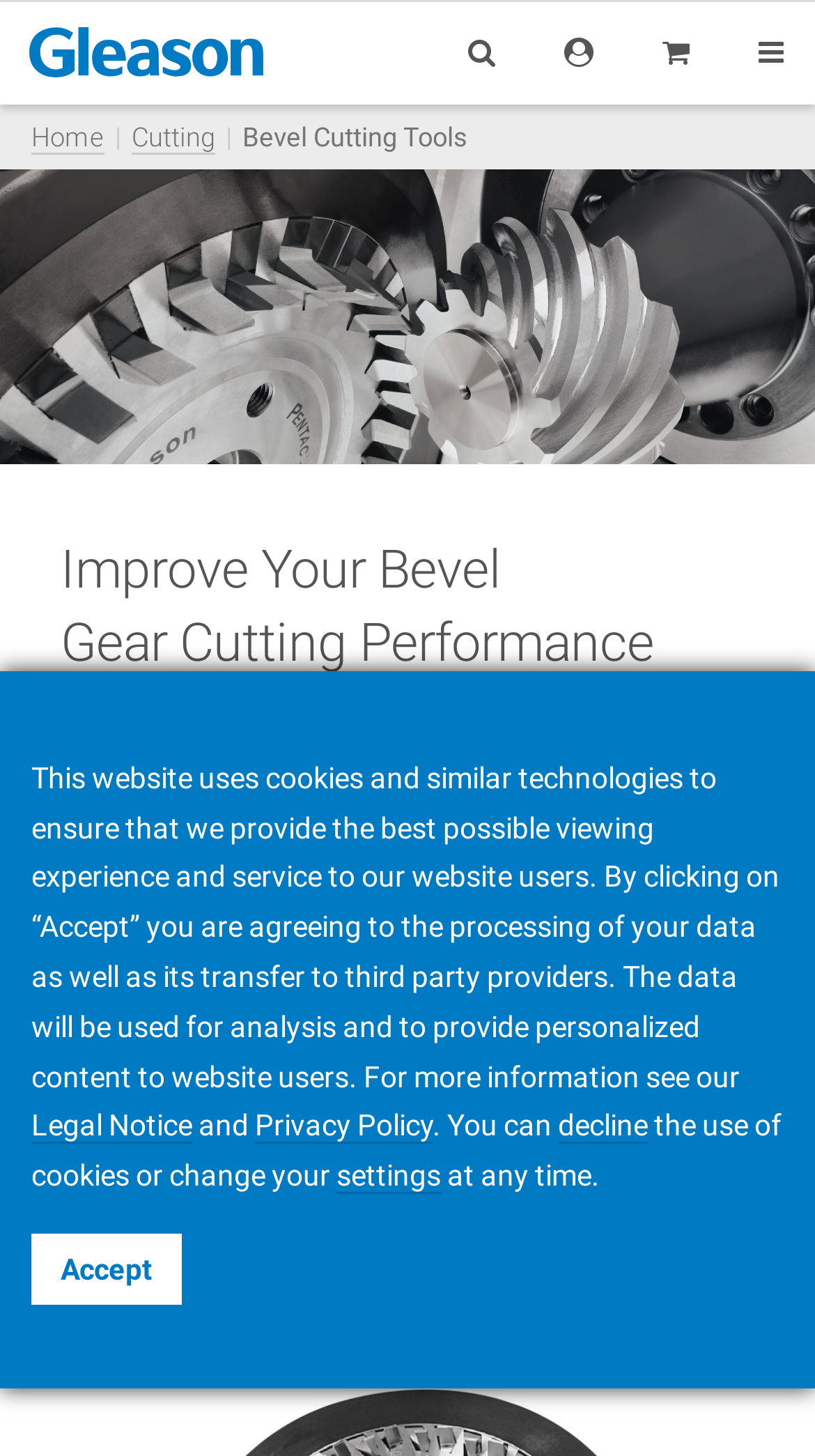Find the bounding box coordinates for the element that must be clicked to complete the instruction: "Change settings". The coordinates should be four float numbers between 0 and 1, indicated as [left, top, right, bottom].

[0.413, 0.796, 0.541, 0.819]